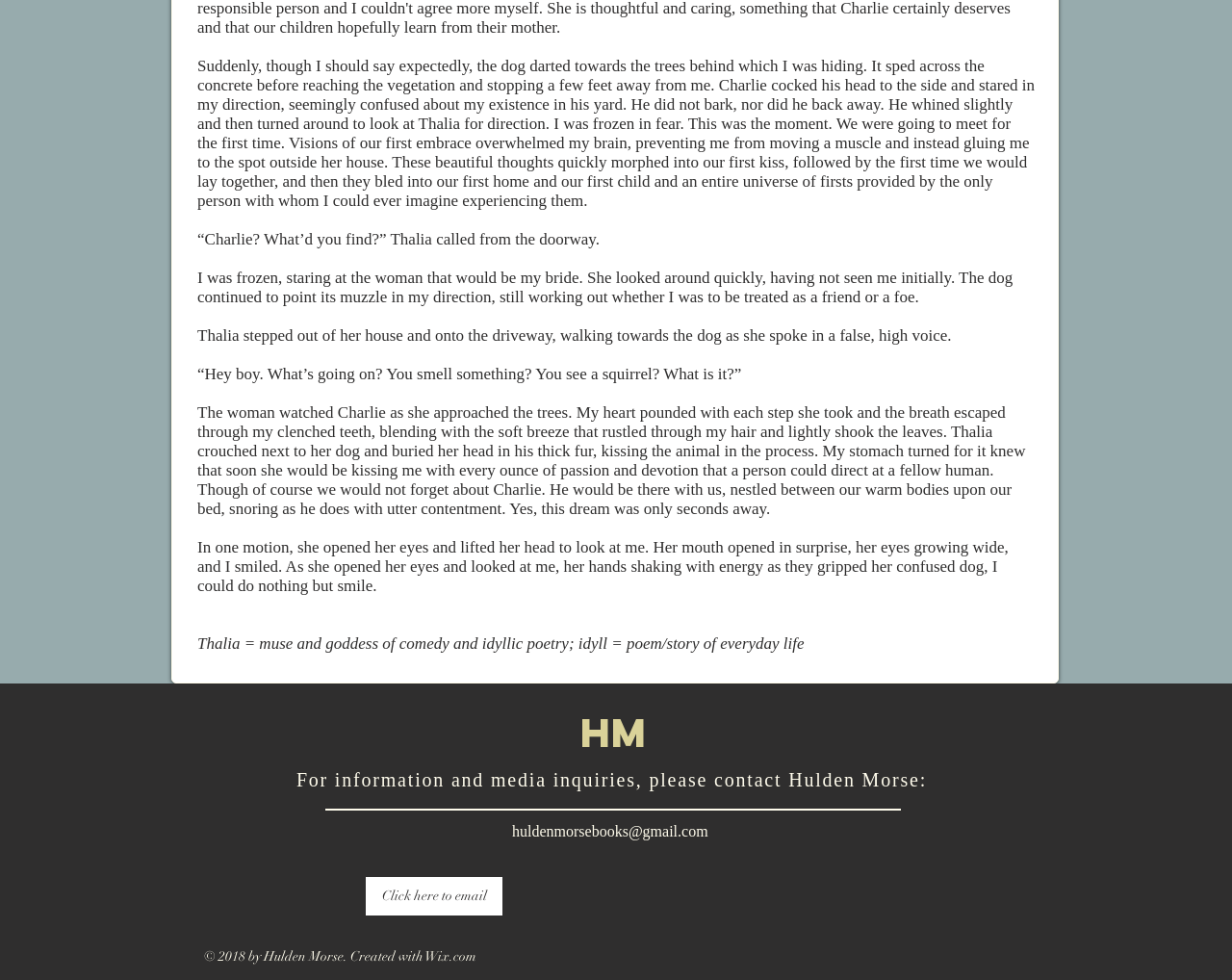Bounding box coordinates are specified in the format (top-left x, top-left y, bottom-right x, bottom-right y). All values are floating point numbers bounded between 0 and 1. Please provide the bounding box coordinate of the region this sentence describes: Click here to email

[0.297, 0.895, 0.408, 0.934]